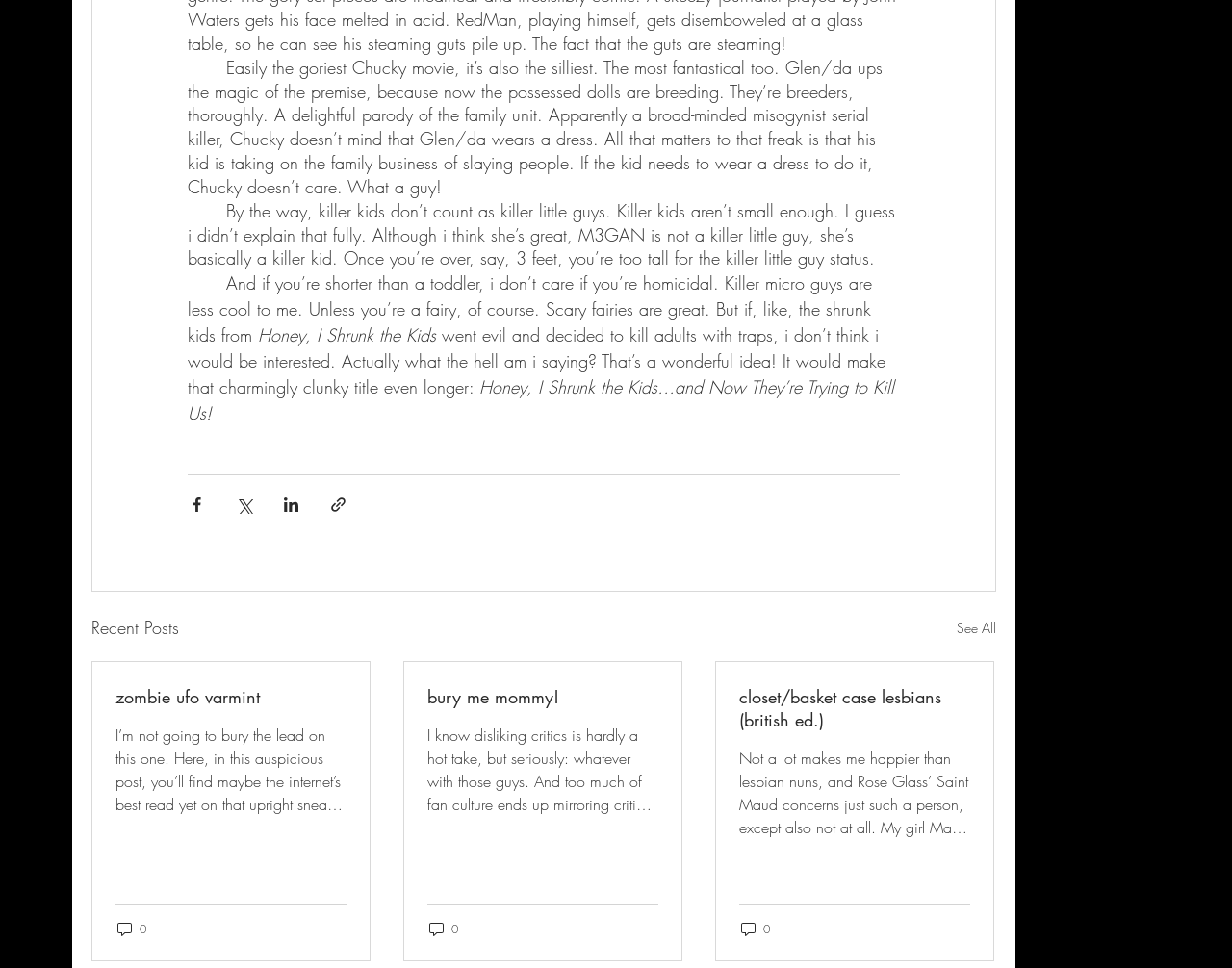What is the purpose of the buttons at the top?
Could you answer the question with a detailed and thorough explanation?

I determined the purpose of the buttons at the top by looking at their text and associated image elements, which suggest that they are for sharing content via Facebook, Twitter, LinkedIn, and link.